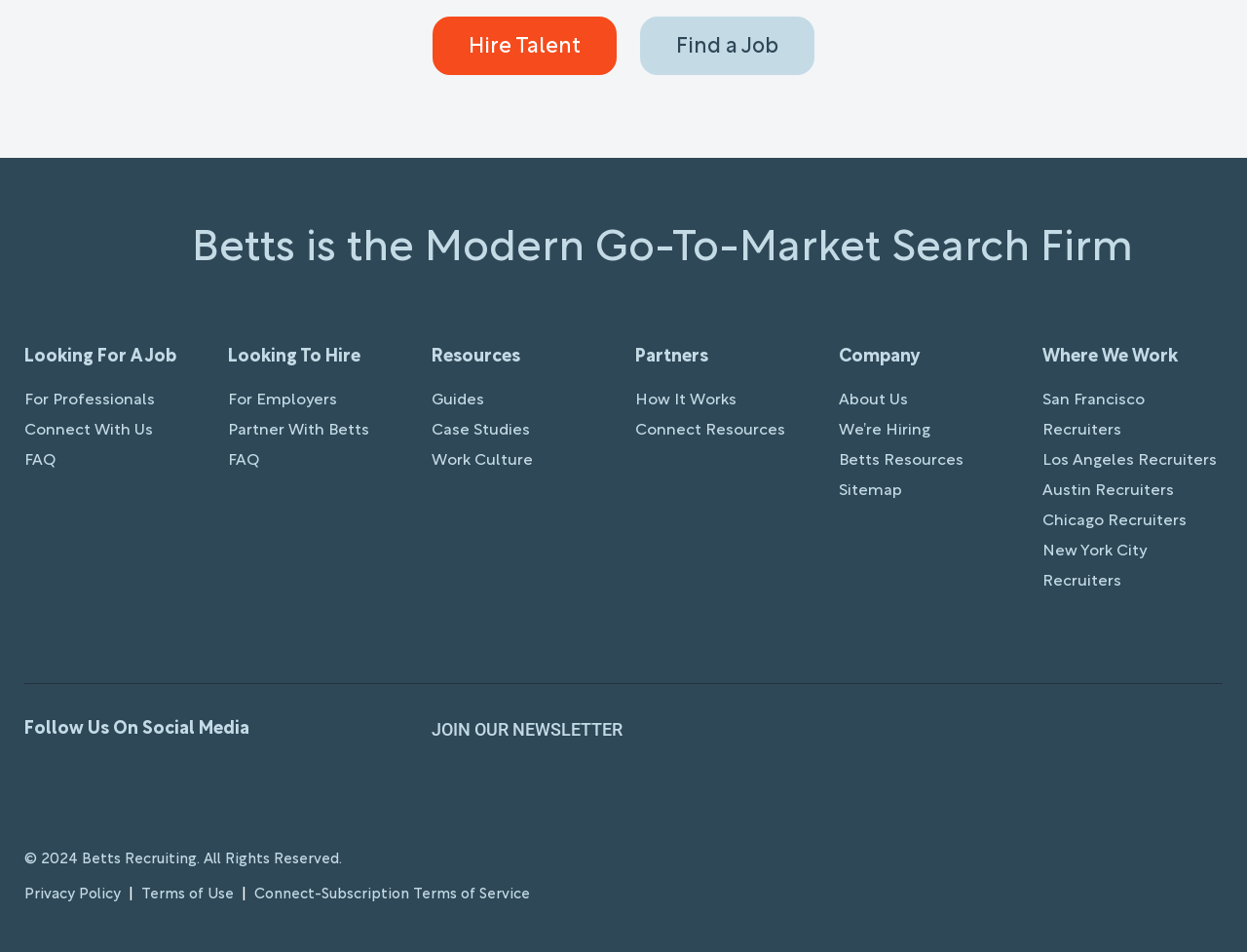Locate the bounding box coordinates of the clickable region necessary to complete the following instruction: "Learn about 'Case Studies'". Provide the coordinates in the format of four float numbers between 0 and 1, i.e., [left, top, right, bottom].

[0.346, 0.446, 0.425, 0.46]